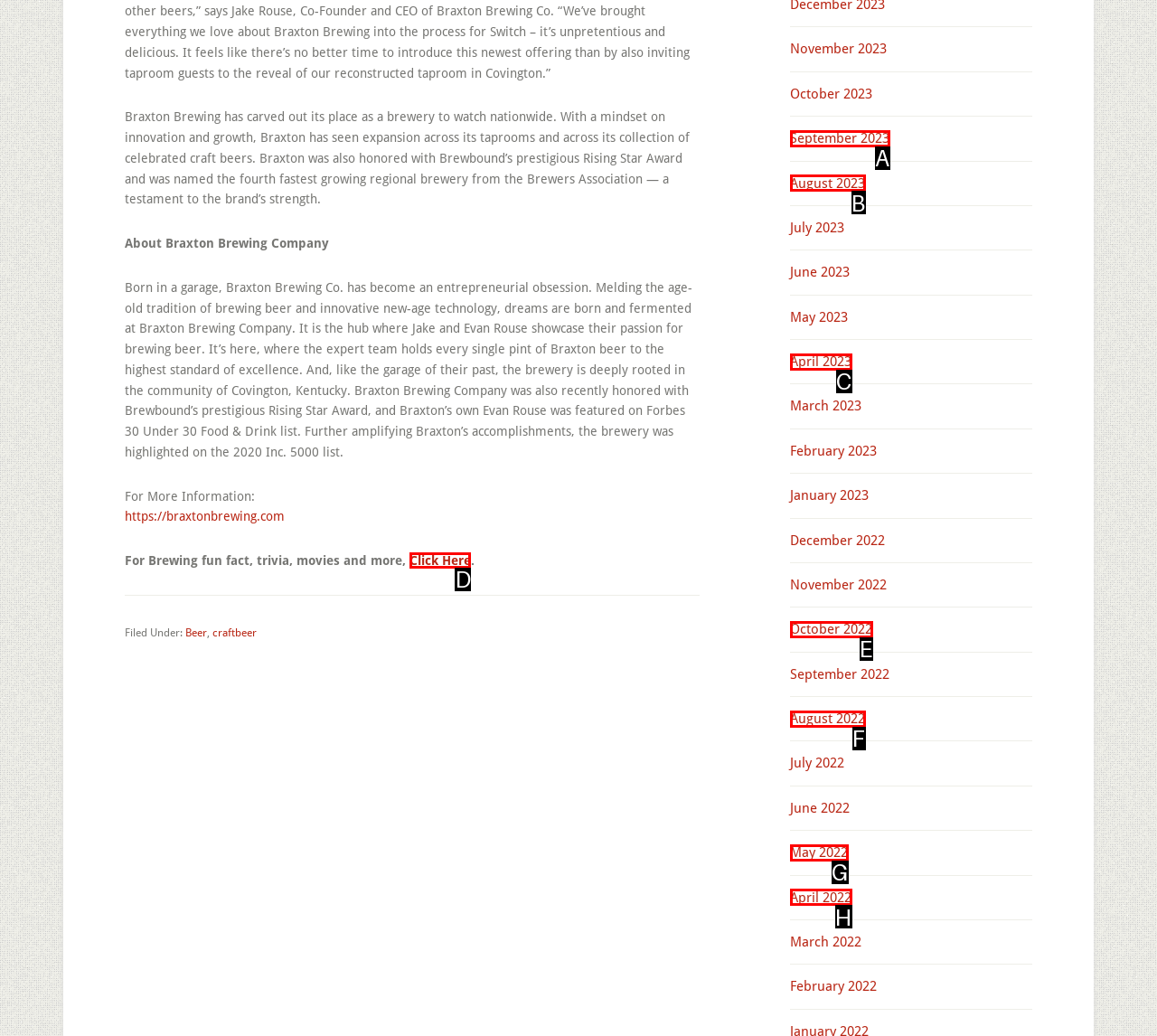Pick the right letter to click to achieve the task: Get brewing fun facts and trivia
Answer with the letter of the correct option directly.

D